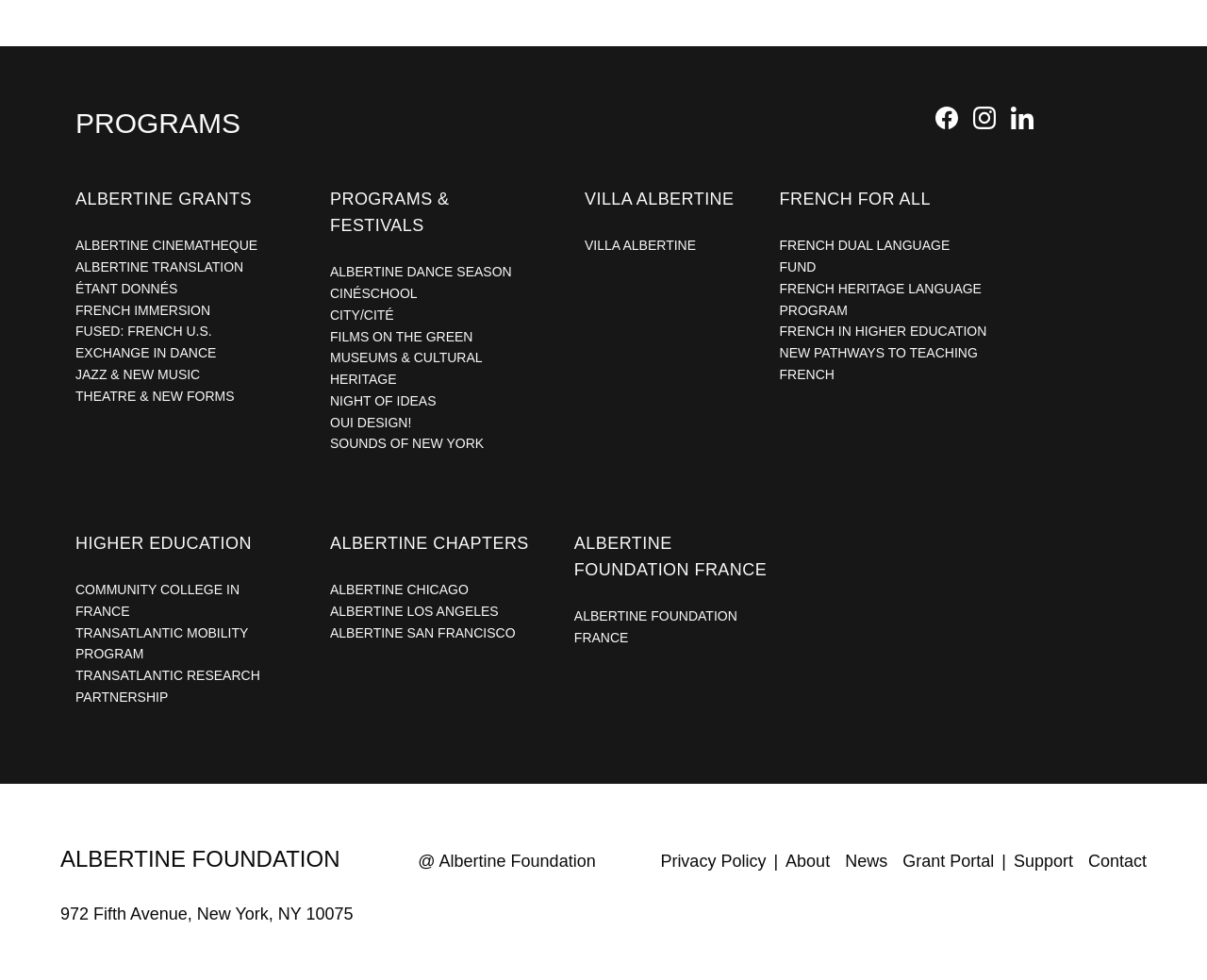Locate the bounding box coordinates of the clickable area needed to fulfill the instruction: "Save 20% Off Sitewide".

None